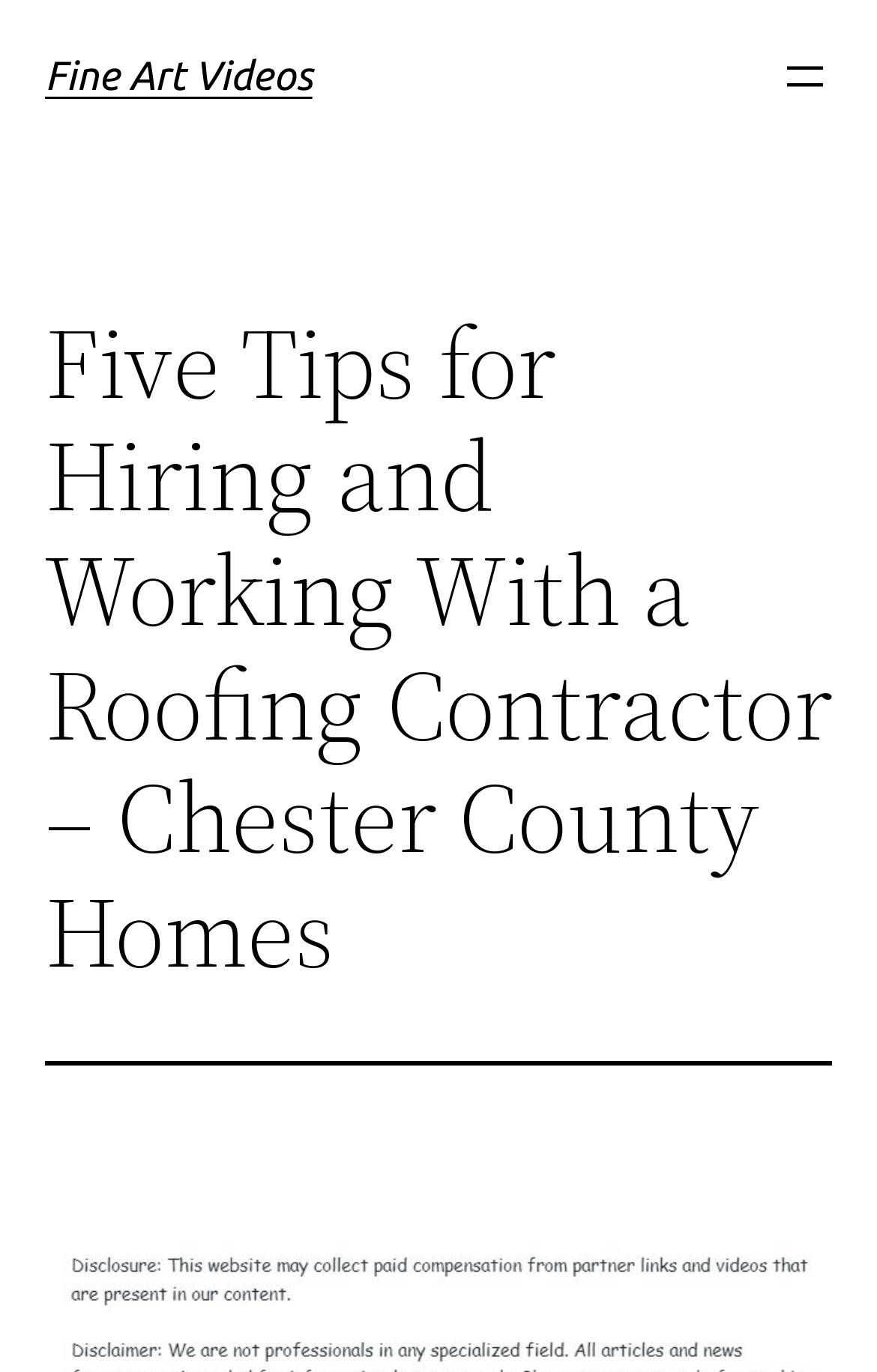Determine the bounding box for the UI element that matches this description: "Fine Art Videos".

[0.051, 0.039, 0.356, 0.072]